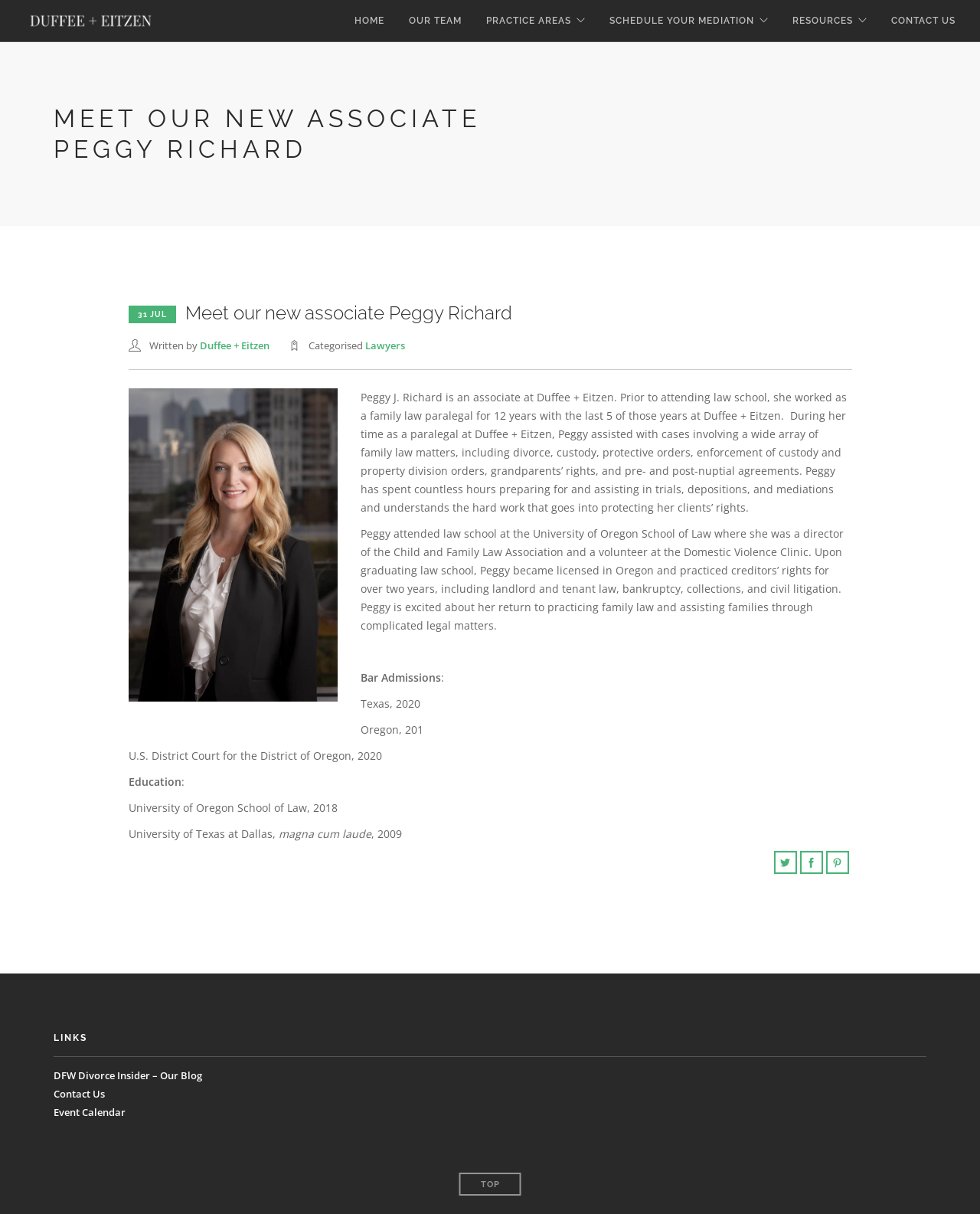What is Peggy Richard's profession?
Please elaborate on the answer to the question with detailed information.

Based on the webpage content, Peggy Richard is an associate at Duffee + Eitzen, and her biography mentions her experience as a family law paralegal and her education in law school, indicating that her profession is a lawyer.